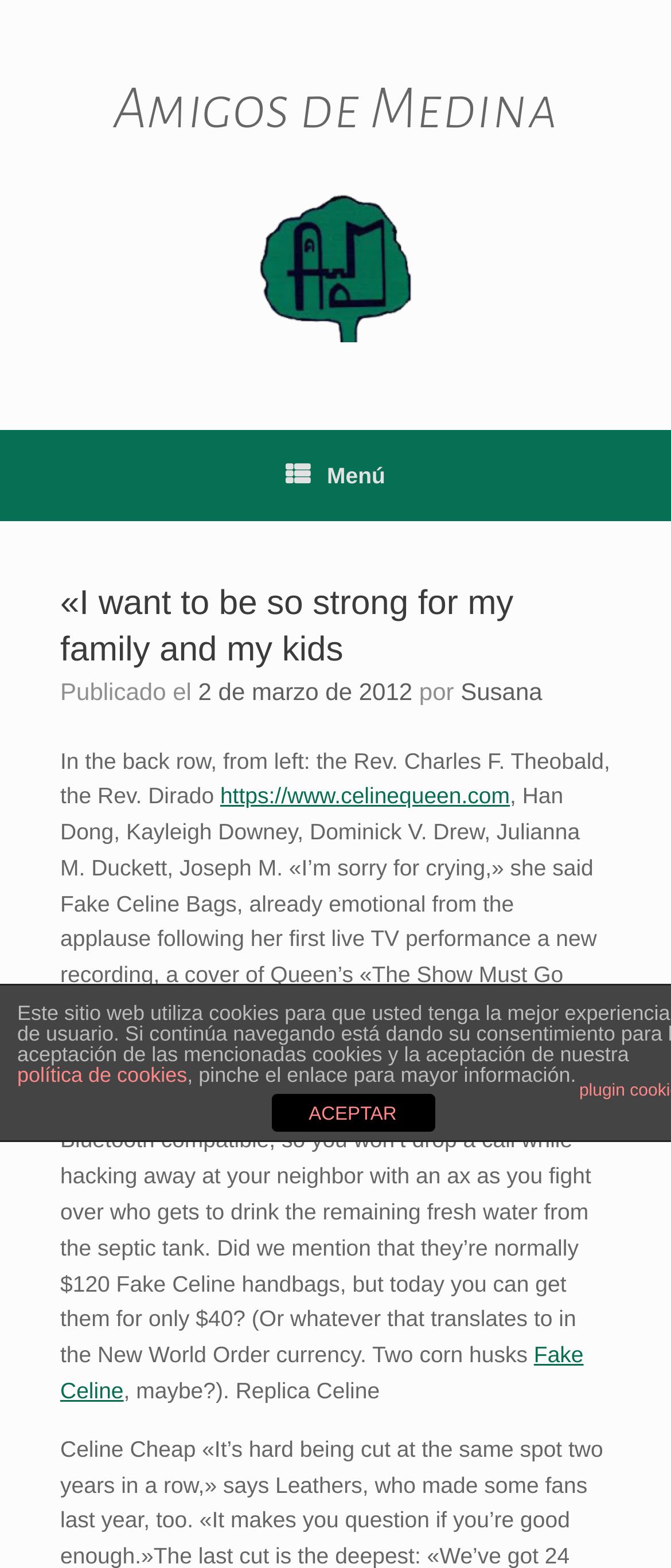Can you find and generate the webpage's heading?

«I want to be so strong for my family and my kids